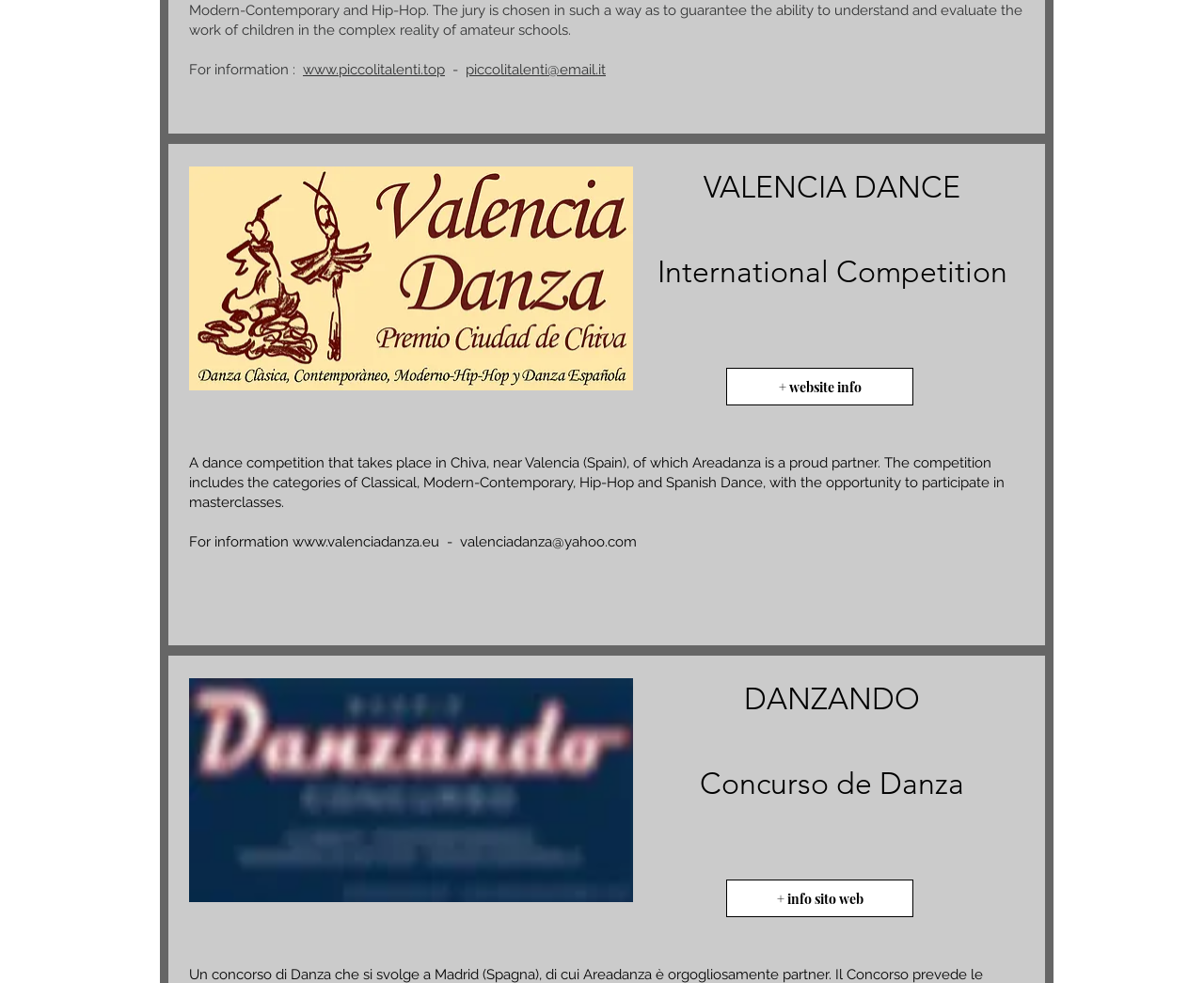What is the email address for Danzando Concurso de Danza?
Relying on the image, give a concise answer in one word or a brief phrase.

valenciadanza@yahoo.com